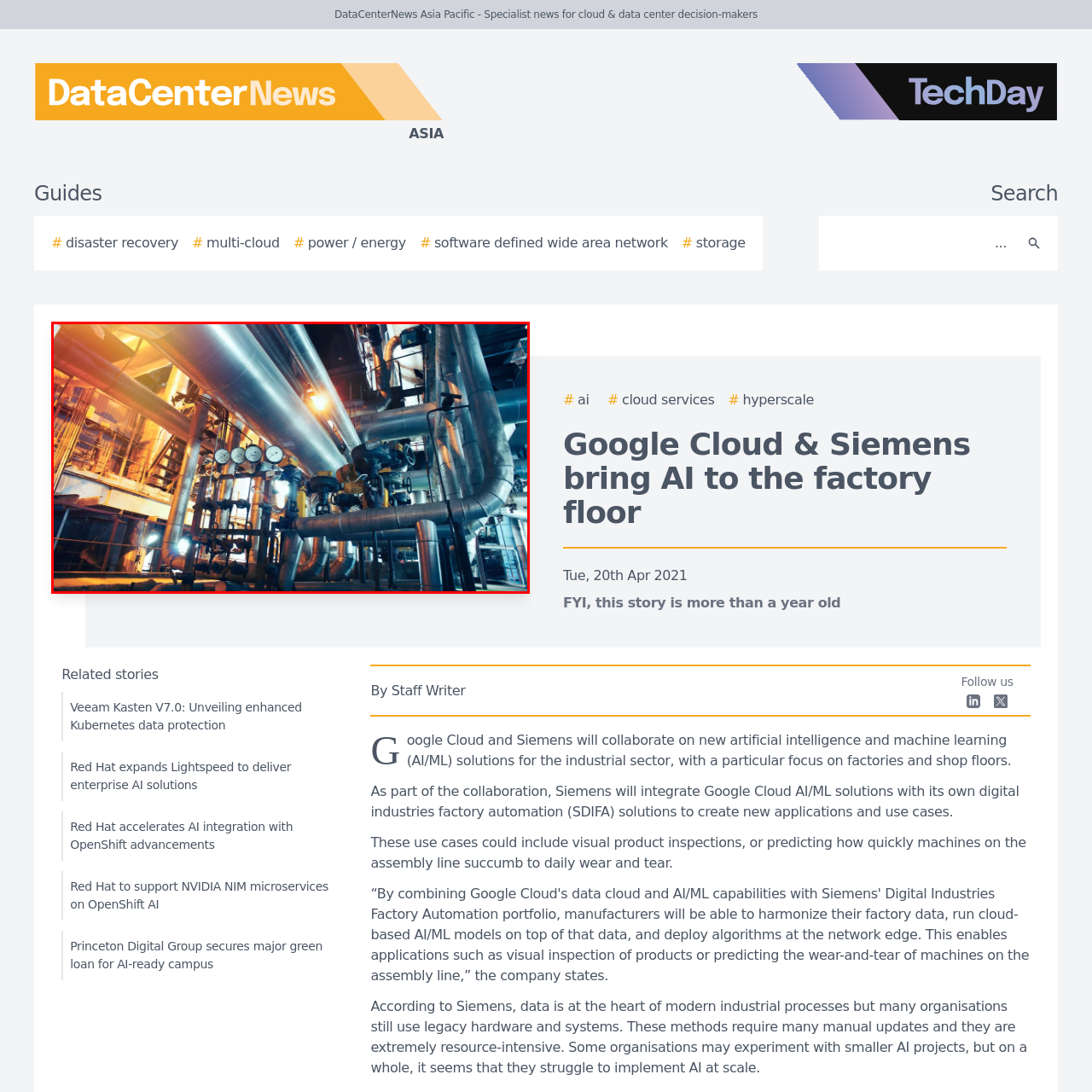What is the purpose of the vibrant lighting? View the image inside the red bounding box and respond with a concise one-word or short-phrase answer.

To add dynamic atmosphere